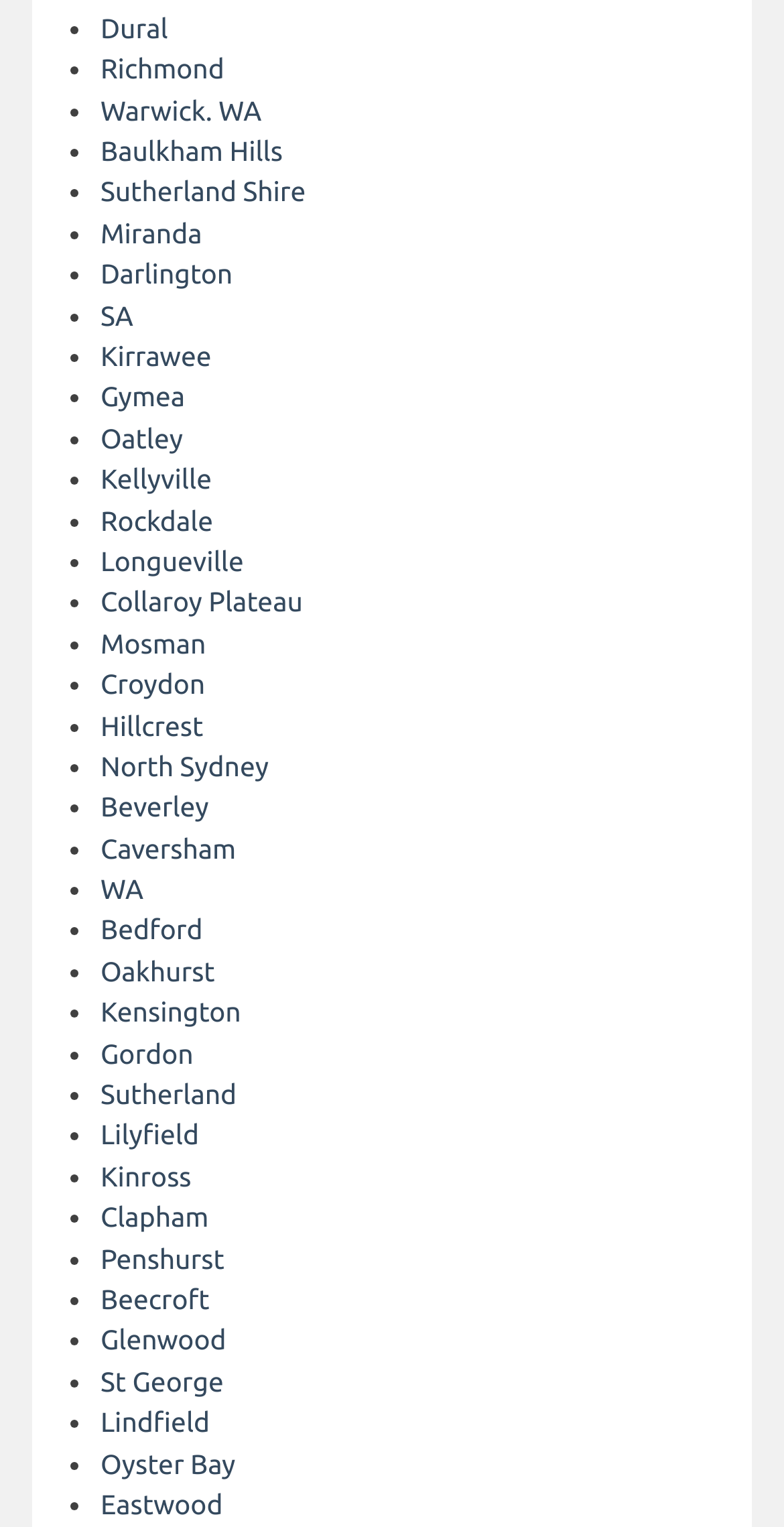Pinpoint the bounding box coordinates of the clickable element needed to complete the instruction: "Go to Warwick, WA". The coordinates should be provided as four float numbers between 0 and 1: [left, top, right, bottom].

[0.128, 0.061, 0.334, 0.083]